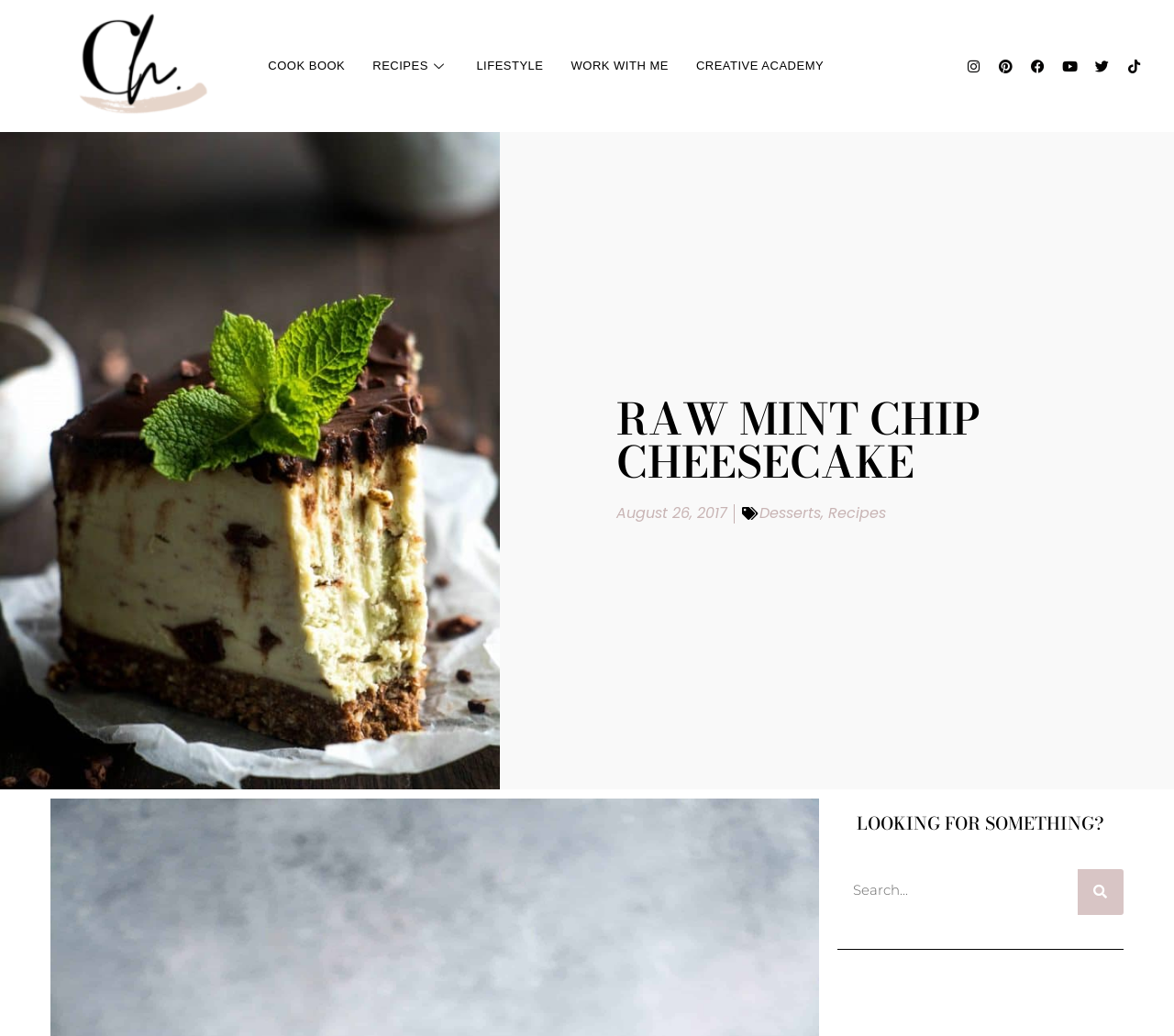Deliver a detailed narrative of the webpage's visual and textual elements.

The webpage is about a recipe for Raw Mint Chip Cheesecake. At the top, there are six links in a row, including "COOK BOOK", "RECIPES", "LIFESTYLE", "WORK WITH ME", and "CREATIVE ACADEMY", which are likely navigation links. To the right of these links, there are three social media links, "Instagram", "Pinterest", and "Facebook", each with an icon.

Below the navigation links, there is a large heading that reads "RAW MINT CHIP CHEESECAKE". Underneath this heading, there is a date "August 26, 2017" and two links, "Desserts" and "Recipes", which are likely categories or tags related to the recipe.

Further down the page, there is another heading that reads "LOOKING FOR SOMETHING?". Below this heading, there is a search bar with a search box and a "Search" button.